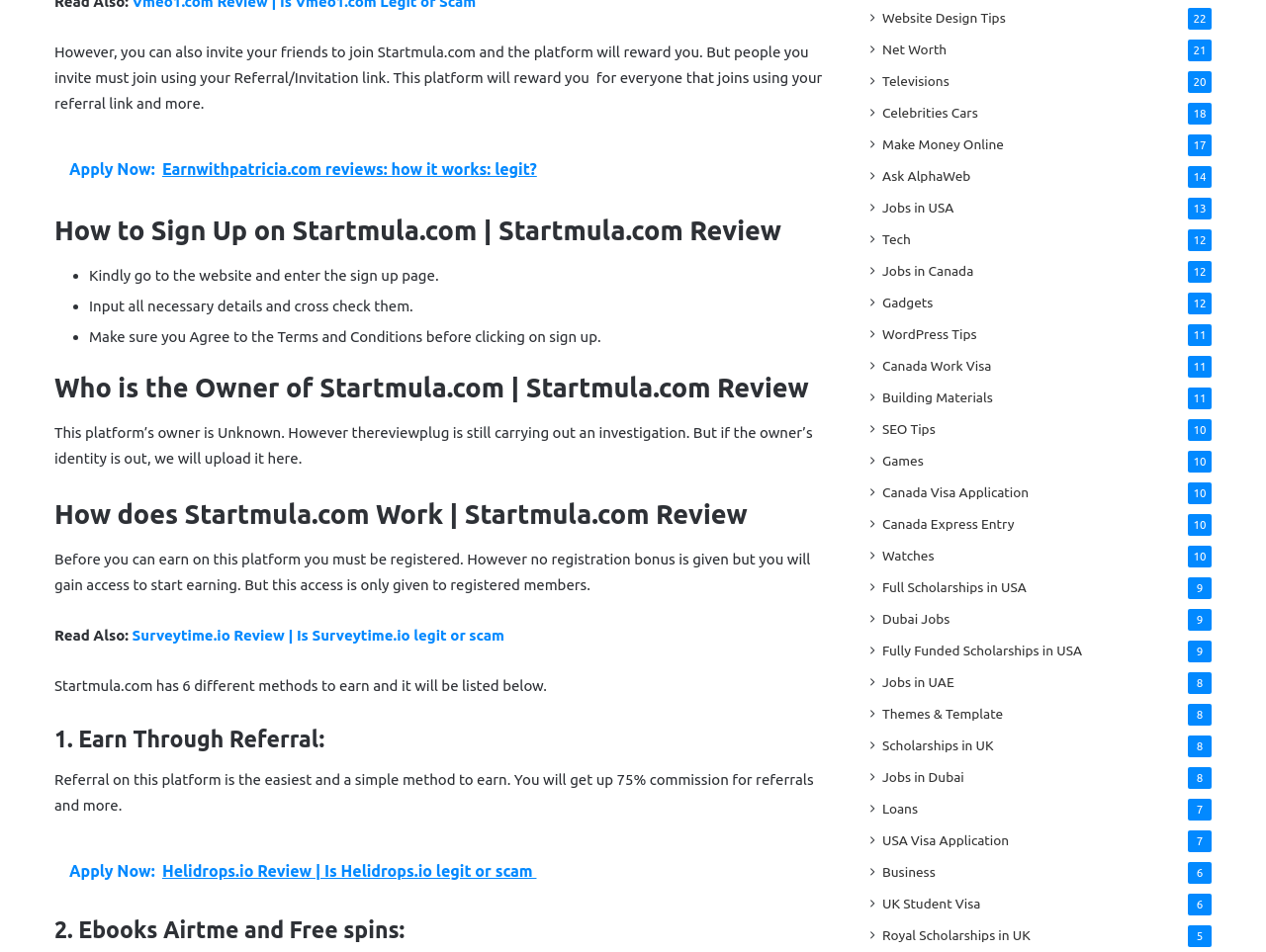Please find the bounding box coordinates of the element that must be clicked to perform the given instruction: "Read 'How to Sign Up on Startmula.com | Startmula.com Review'". The coordinates should be four float numbers from 0 to 1, i.e., [left, top, right, bottom].

[0.043, 0.223, 0.652, 0.262]